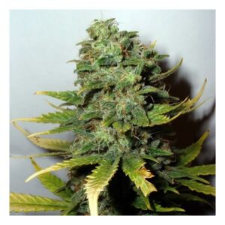What is the name of the strain associated with the seeds?
Answer the question with a single word or phrase derived from the image.

Super Skunk